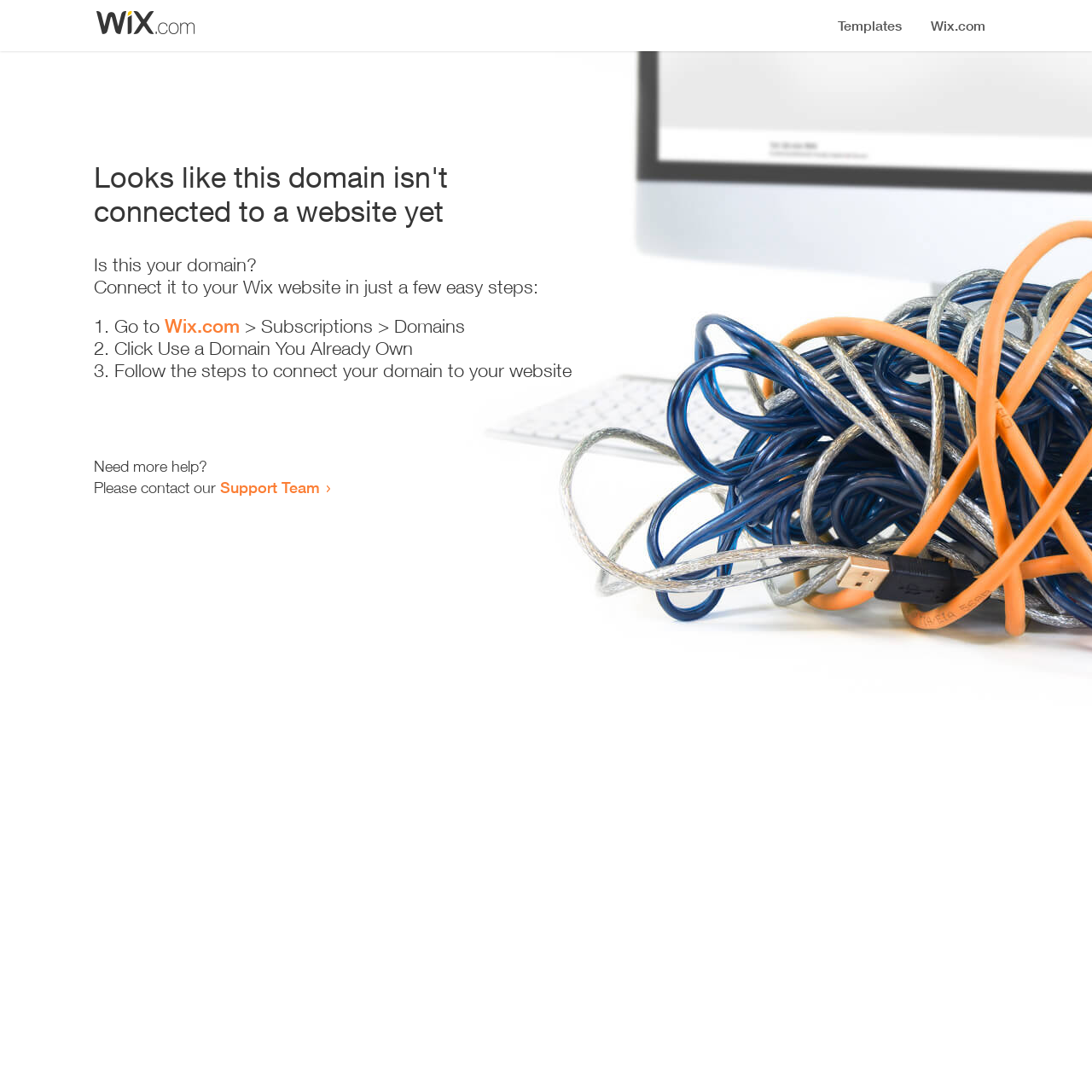Based on what you see in the screenshot, provide a thorough answer to this question: Is the domain currently being used?

The webpage states that the domain is not connected to a website yet, which implies that the domain is not currently being used.